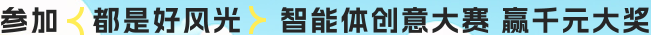From the details in the image, provide a thorough response to the question: What is the tone of the banner?

The design of the banner incorporates bright colors and features phrases such as 'Participate! All good vibes', which creates a dynamic and engaging tone, inviting creativity amongst participants and showcasing the spirit of collaboration and competition.